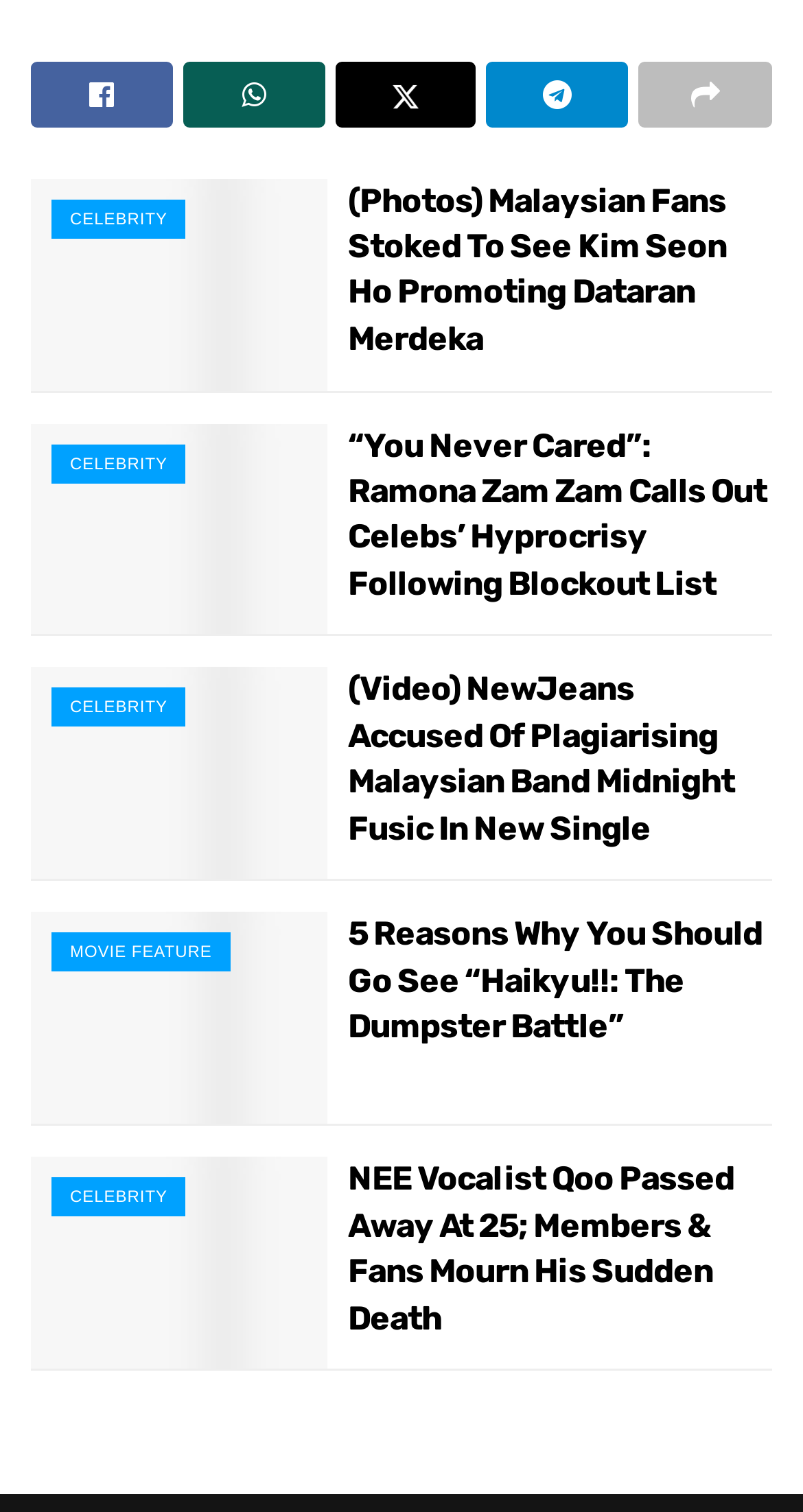Specify the bounding box coordinates (top-left x, top-left y, bottom-right x, bottom-right y) of the UI element in the screenshot that matches this description: parent_node: MOVIE FEATURE

[0.038, 0.604, 0.408, 0.744]